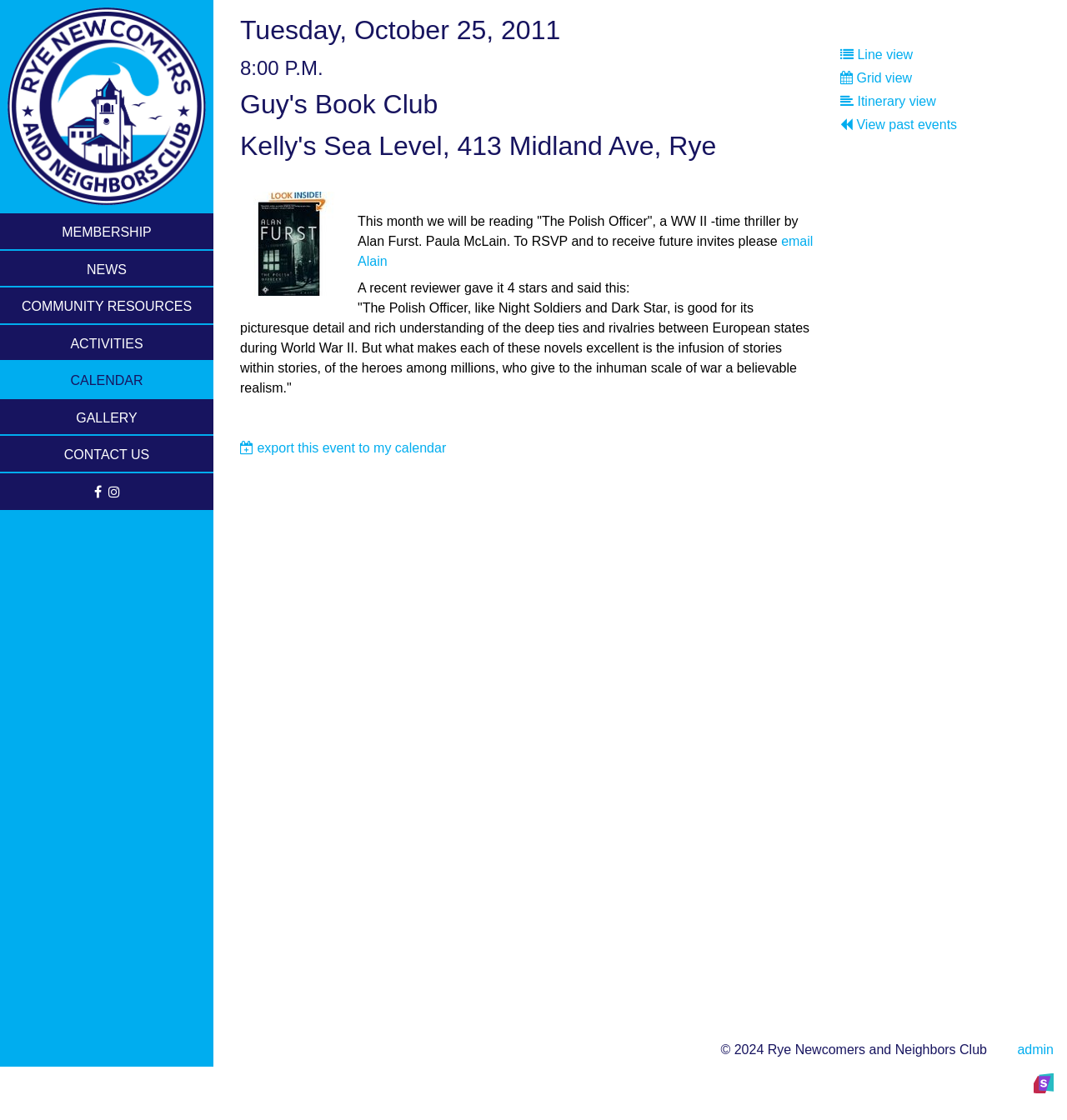Please identify the bounding box coordinates of the element I need to click to follow this instruction: "Click on the MEMBERSHIP link".

[0.0, 0.19, 0.2, 0.222]